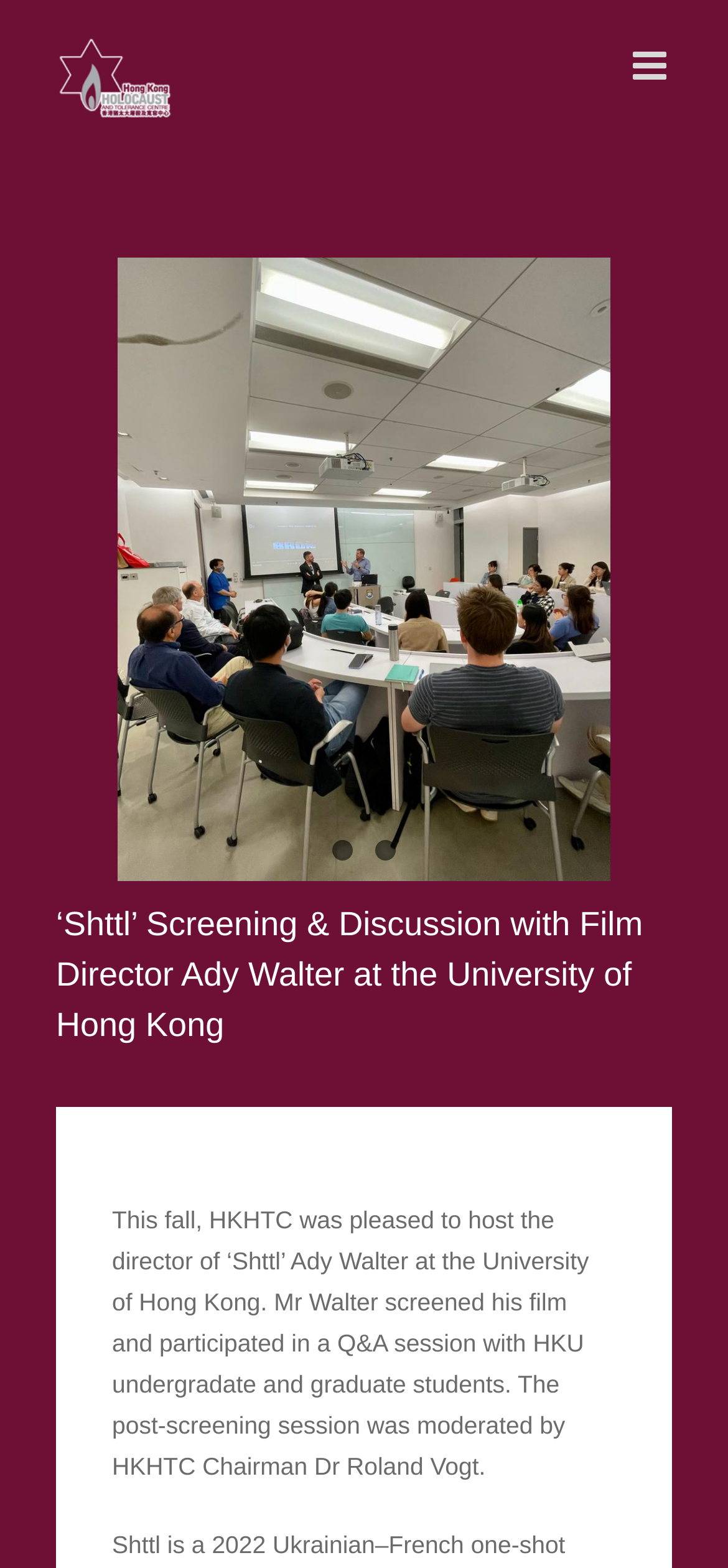Who moderated the post-screening session?
Look at the screenshot and provide an in-depth answer.

I found the answer by reading the text description of the webpage, which mentions that 'The post-screening session was moderated by HKHTC Chairman Dr Roland Vogt.'